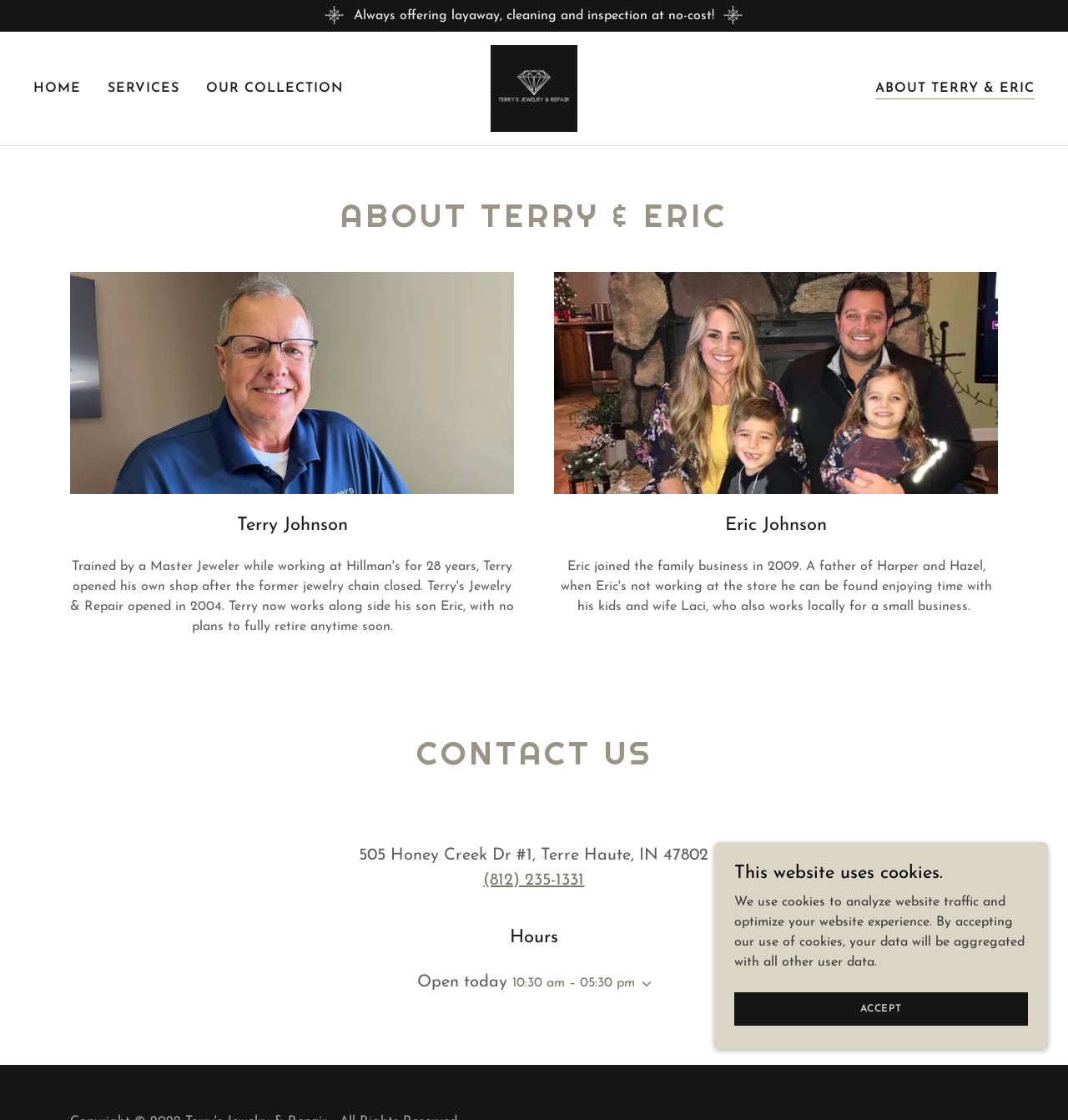What are the hours of operation for the store today?
Please respond to the question thoroughly and include all relevant details.

I found the answer by looking at the LayoutTableCell element which displays the hours of operation for the store today.